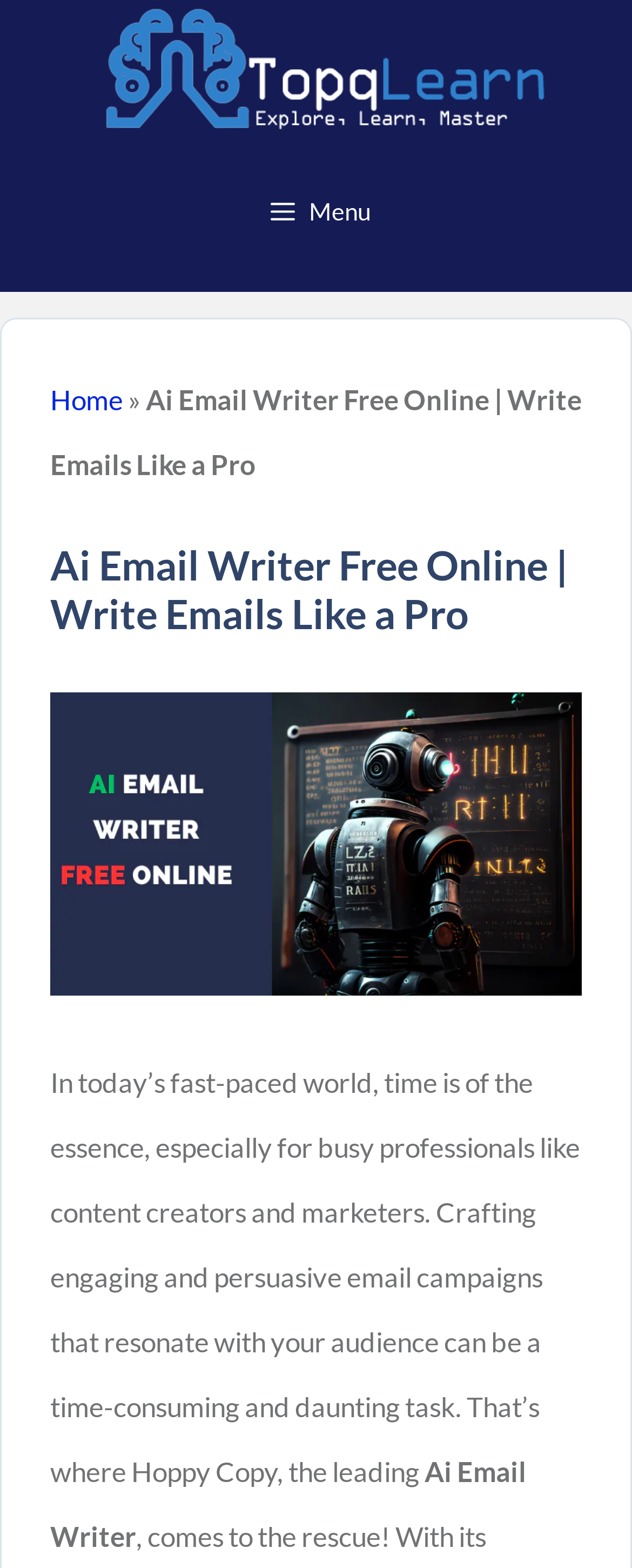Locate and extract the text of the main heading on the webpage.

Ai Email Writer Free Online | Write Emails Like a Pro